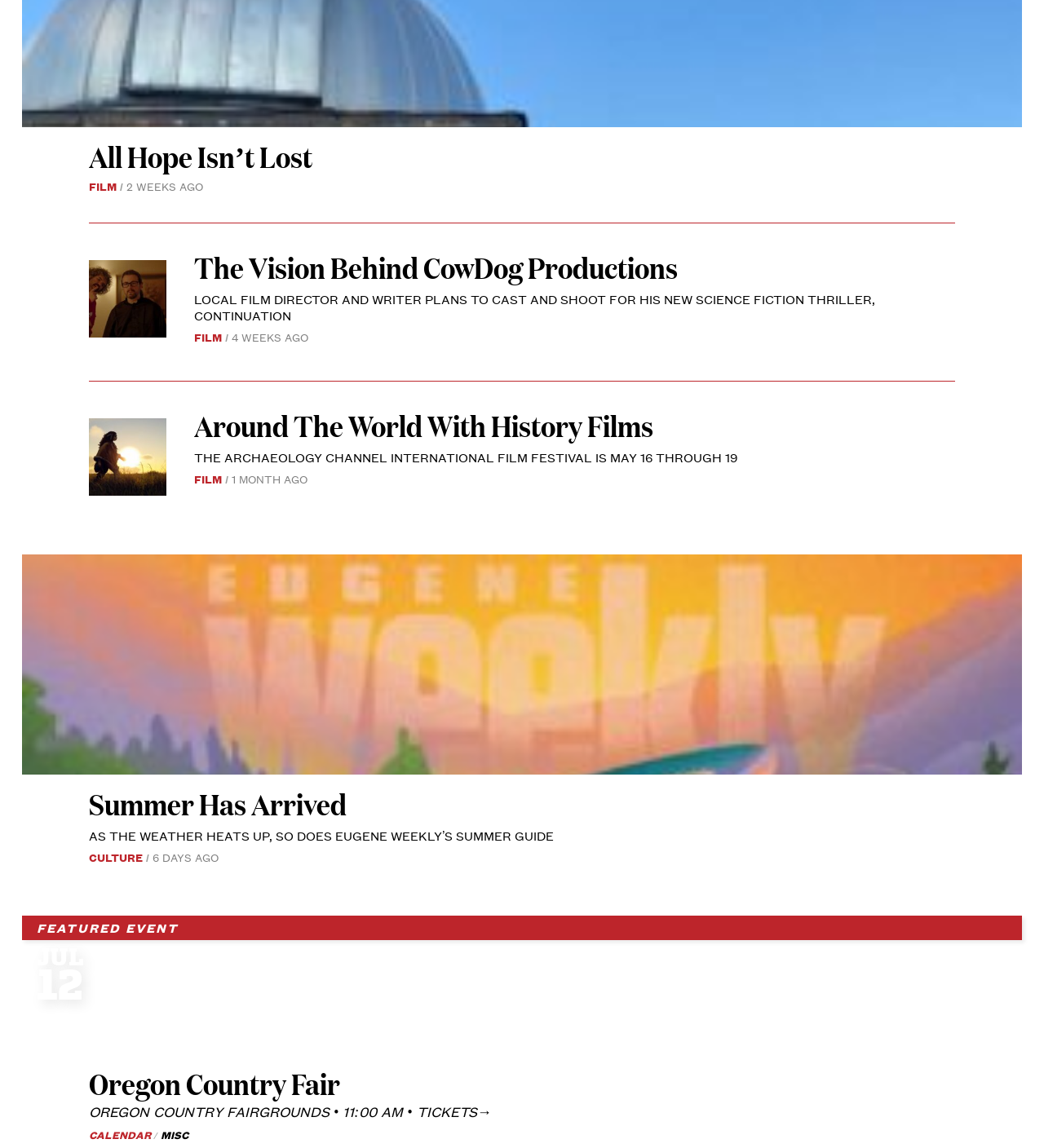Please reply to the following question using a single word or phrase: 
What is the title of the first article?

All Hope Isn’t Lost